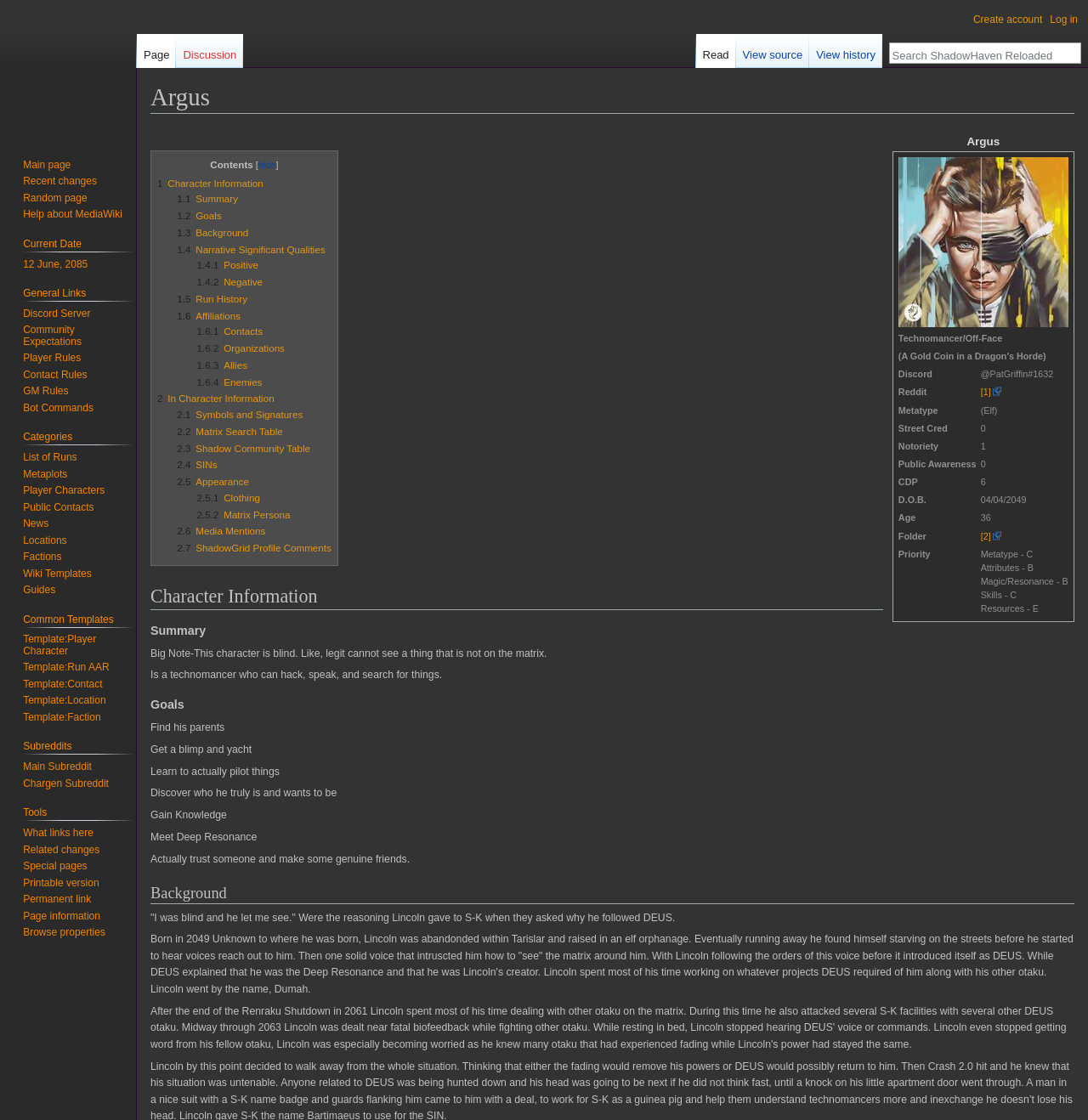Find the bounding box coordinates of the element you need to click on to perform this action: 'Click on the '1 Character Information' link'. The coordinates should be represented by four float values between 0 and 1, in the format [left, top, right, bottom].

[0.145, 0.158, 0.242, 0.168]